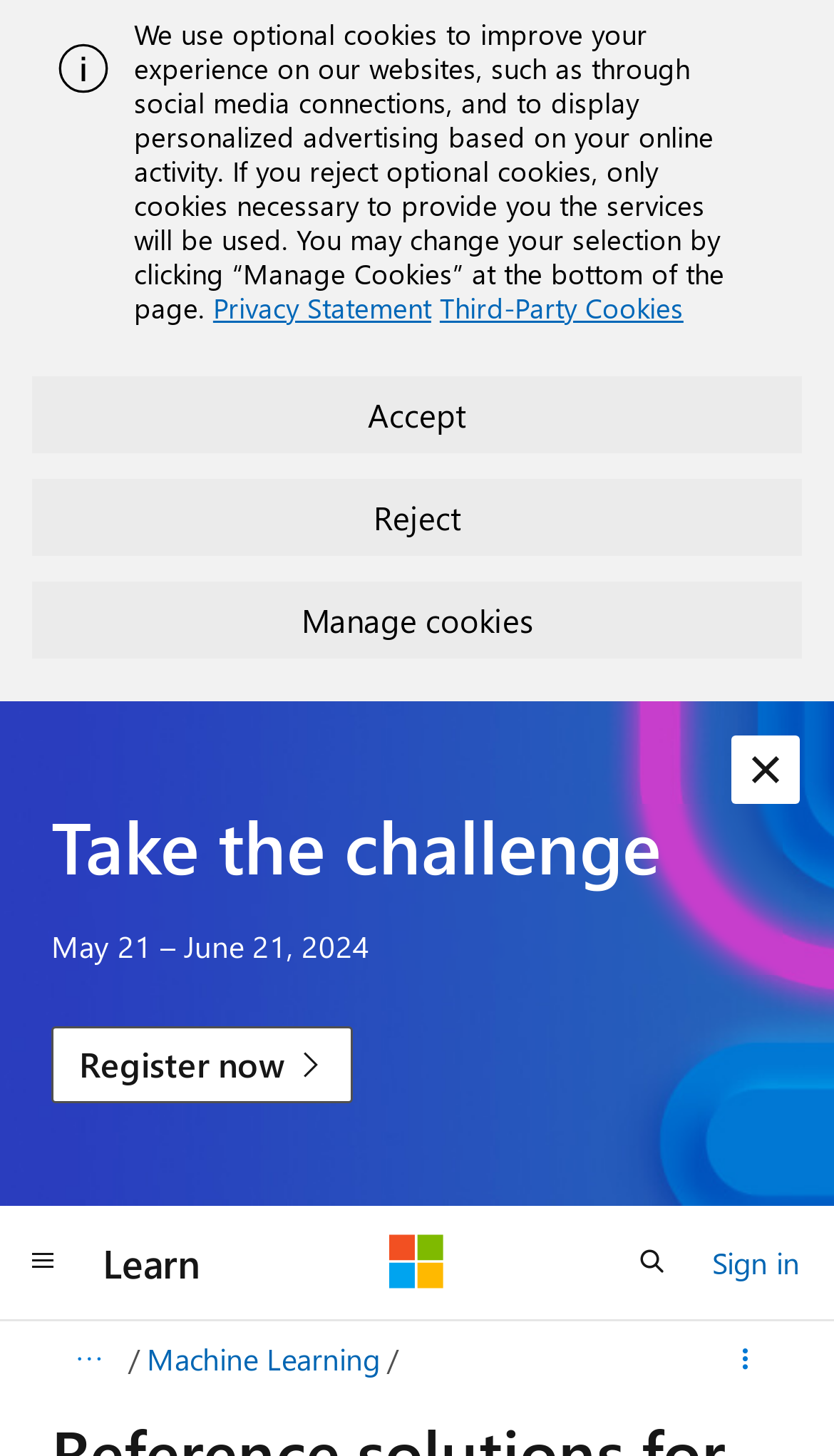Determine the bounding box coordinates for the element that should be clicked to follow this instruction: "View Machine Learning". The coordinates should be given as four float numbers between 0 and 1, in the format [left, top, right, bottom].

[0.176, 0.915, 0.455, 0.953]